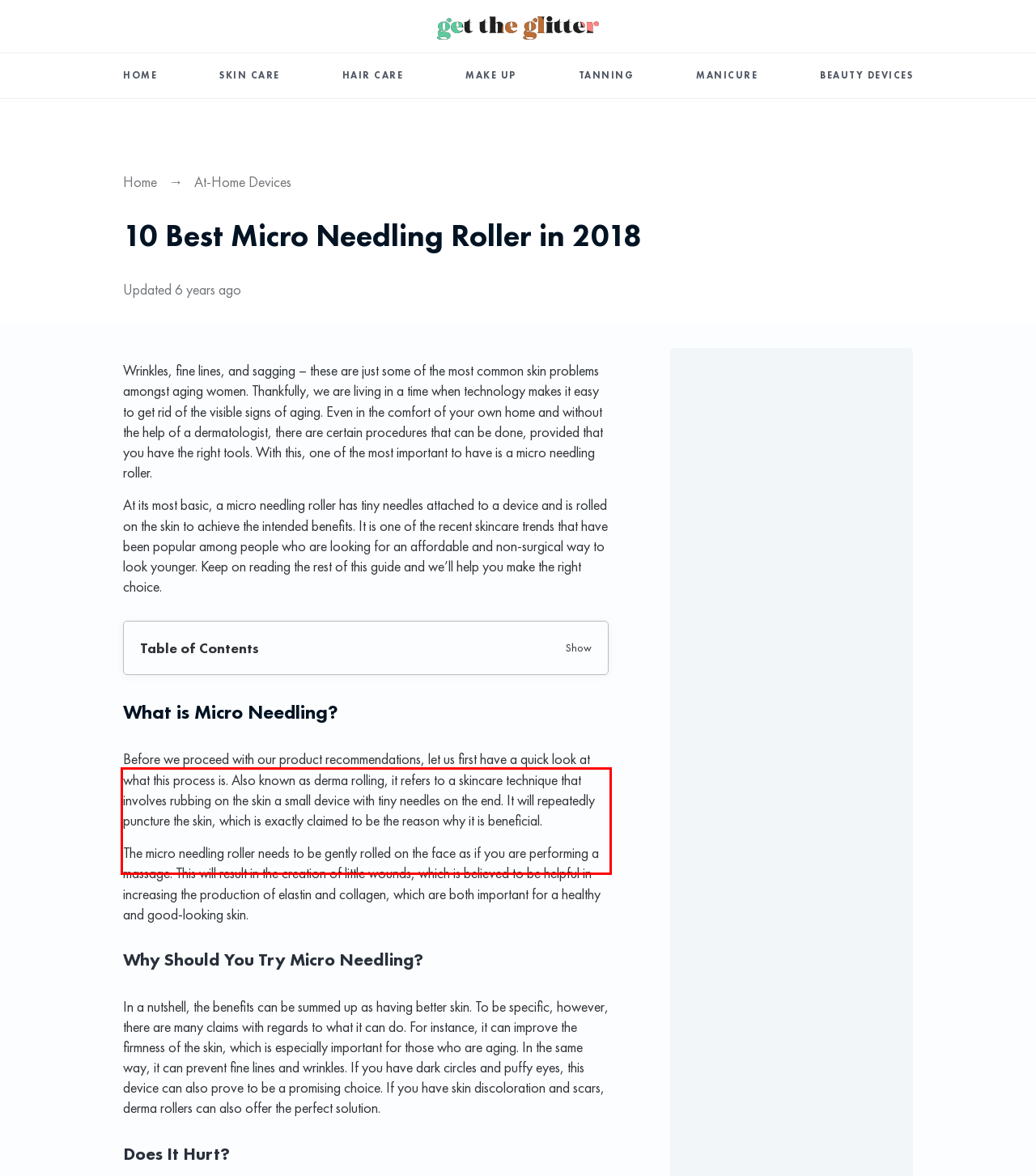The screenshot you have been given contains a UI element surrounded by a red rectangle. Use OCR to read and extract the text inside this red rectangle.

Before we proceed with our product recommendations, let us first have a quick look at what this process is. Also known as derma rolling, it refers to a skincare technique that involves rubbing on the skin a small device with tiny needles on the end. It will repeatedly puncture the skin, which is exactly claimed to be the reason why it is beneficial.